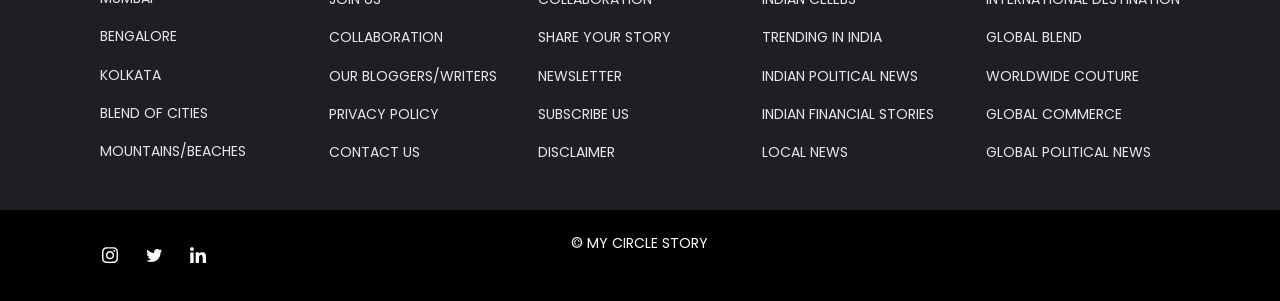Please locate the bounding box coordinates of the element's region that needs to be clicked to follow the instruction: "Read about COLLABORATION". The bounding box coordinates should be provided as four float numbers between 0 and 1, i.e., [left, top, right, bottom].

[0.257, 0.091, 0.346, 0.157]